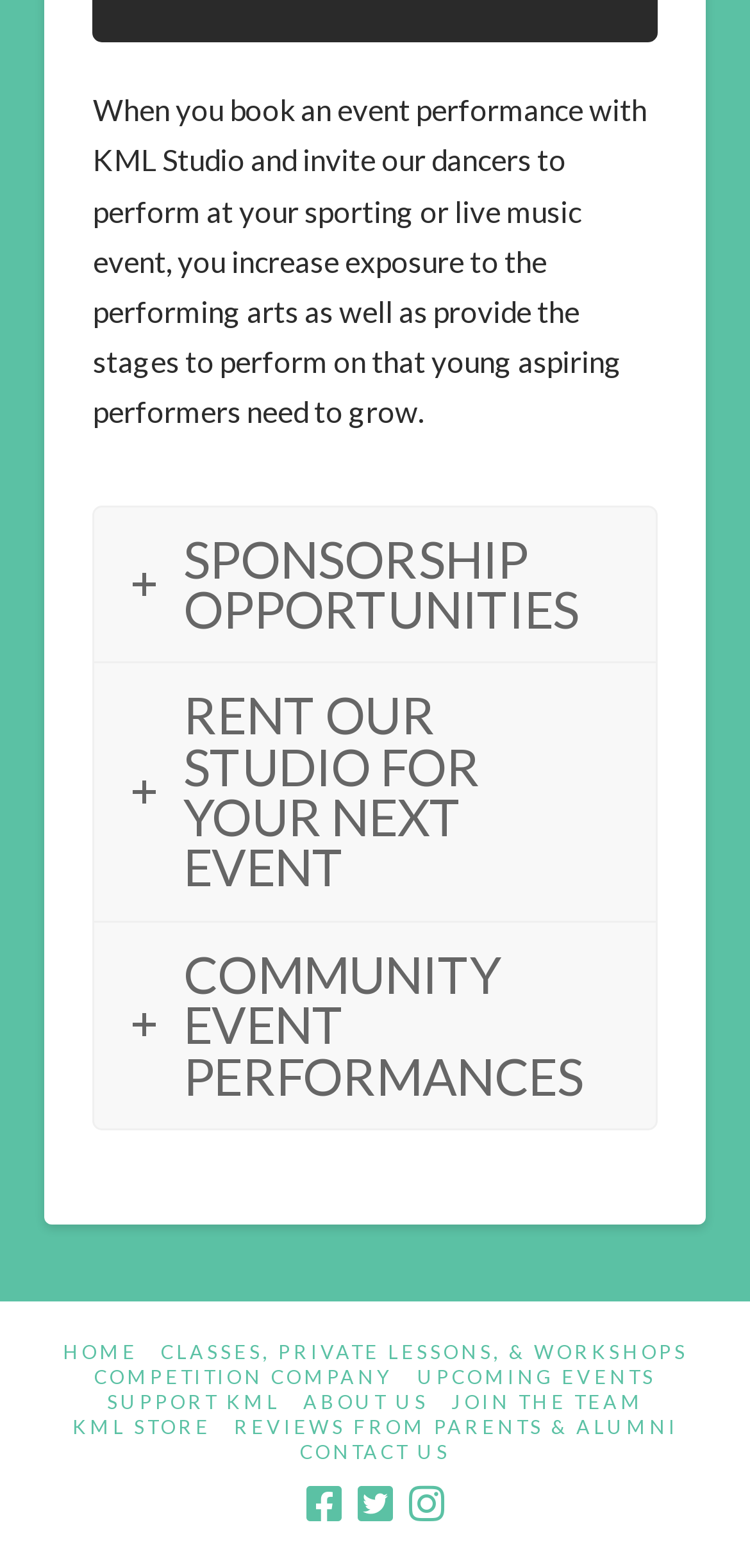Determine the bounding box coordinates for the HTML element mentioned in the following description: "Classes, Private Lessons, & Workshops". The coordinates should be a list of four floats ranging from 0 to 1, represented as [left, top, right, bottom].

[0.214, 0.854, 0.917, 0.87]